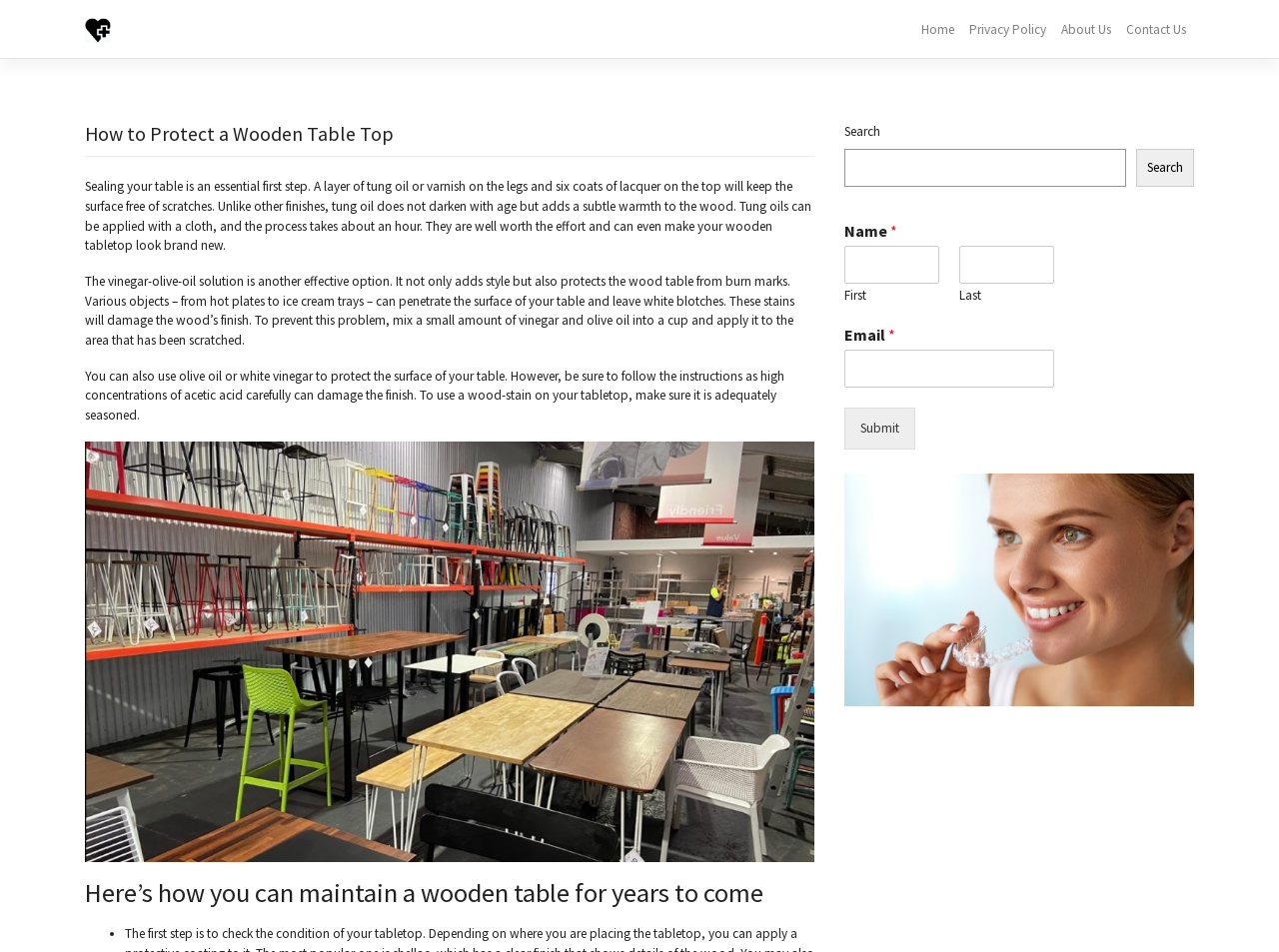Provide a brief response to the question below using a single word or phrase: 
What is required to submit the form?

Name, Email, and Last